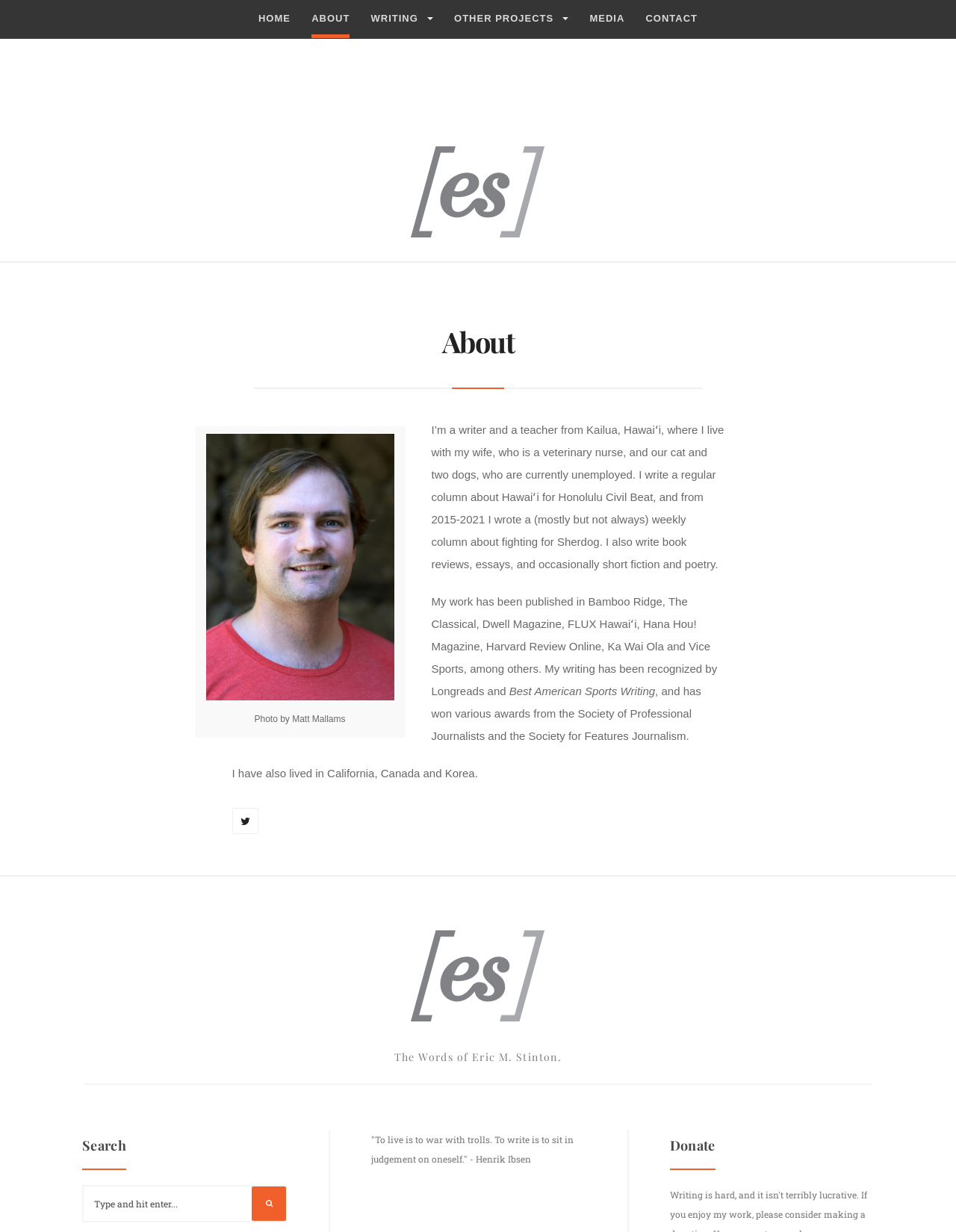Respond to the question below with a concise word or phrase:
What is the name of the person's wife's profession?

Veterinary nurse